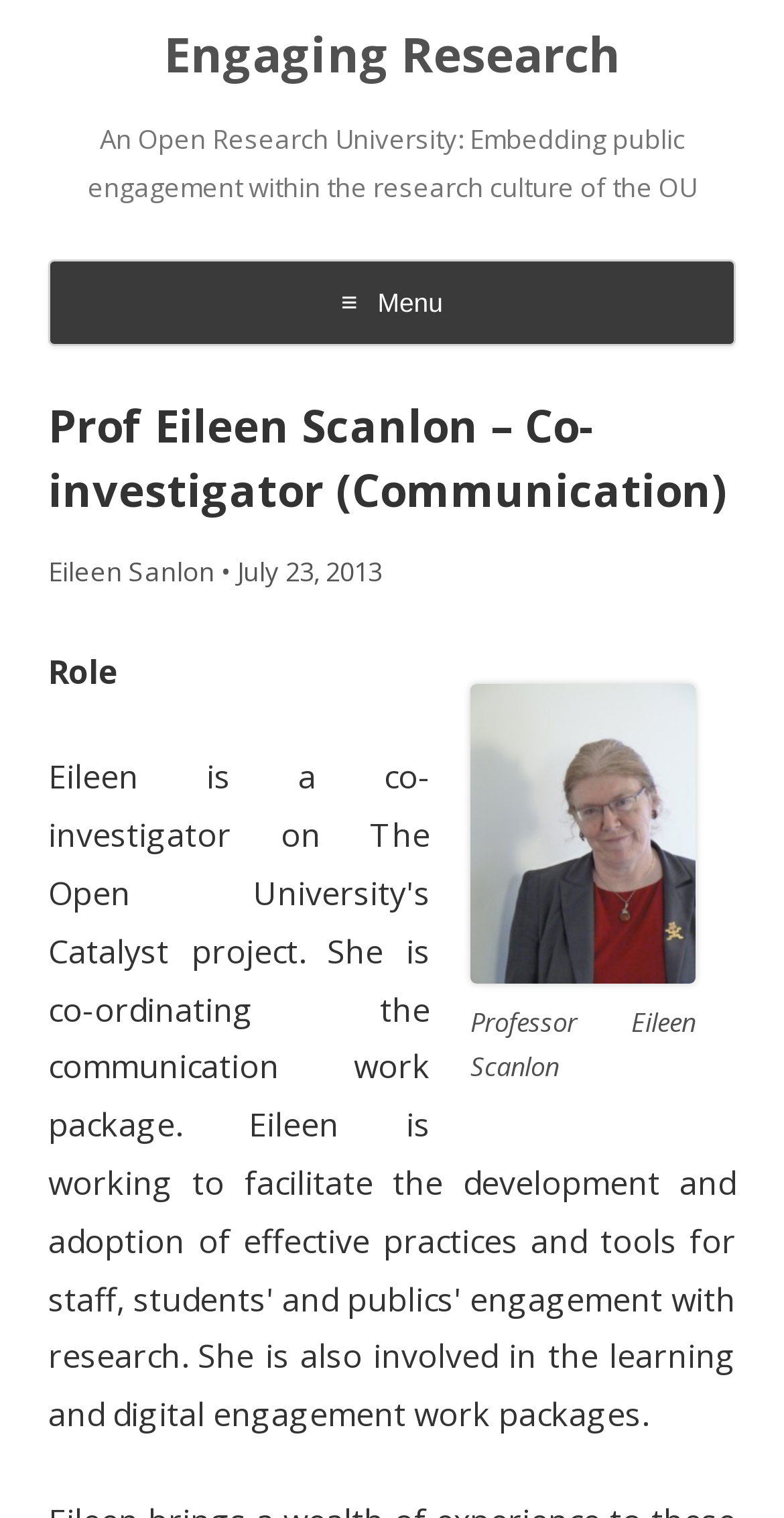When was the last update?
Please provide a single word or phrase as the answer based on the screenshot.

July 23, 2013